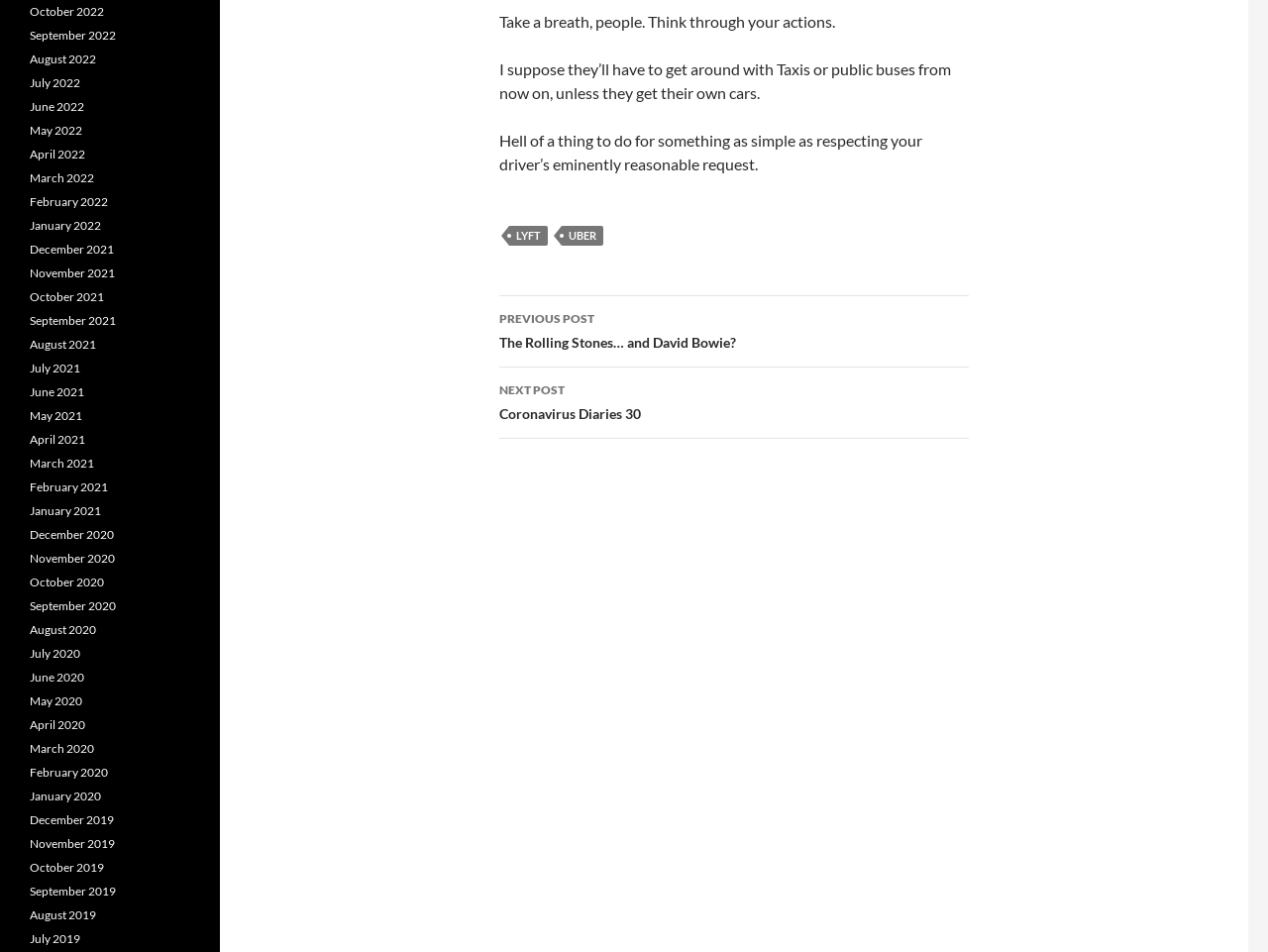Please specify the coordinates of the bounding box for the element that should be clicked to carry out this instruction: "Click on LYFT". The coordinates must be four float numbers between 0 and 1, formatted as [left, top, right, bottom].

[0.402, 0.237, 0.432, 0.258]